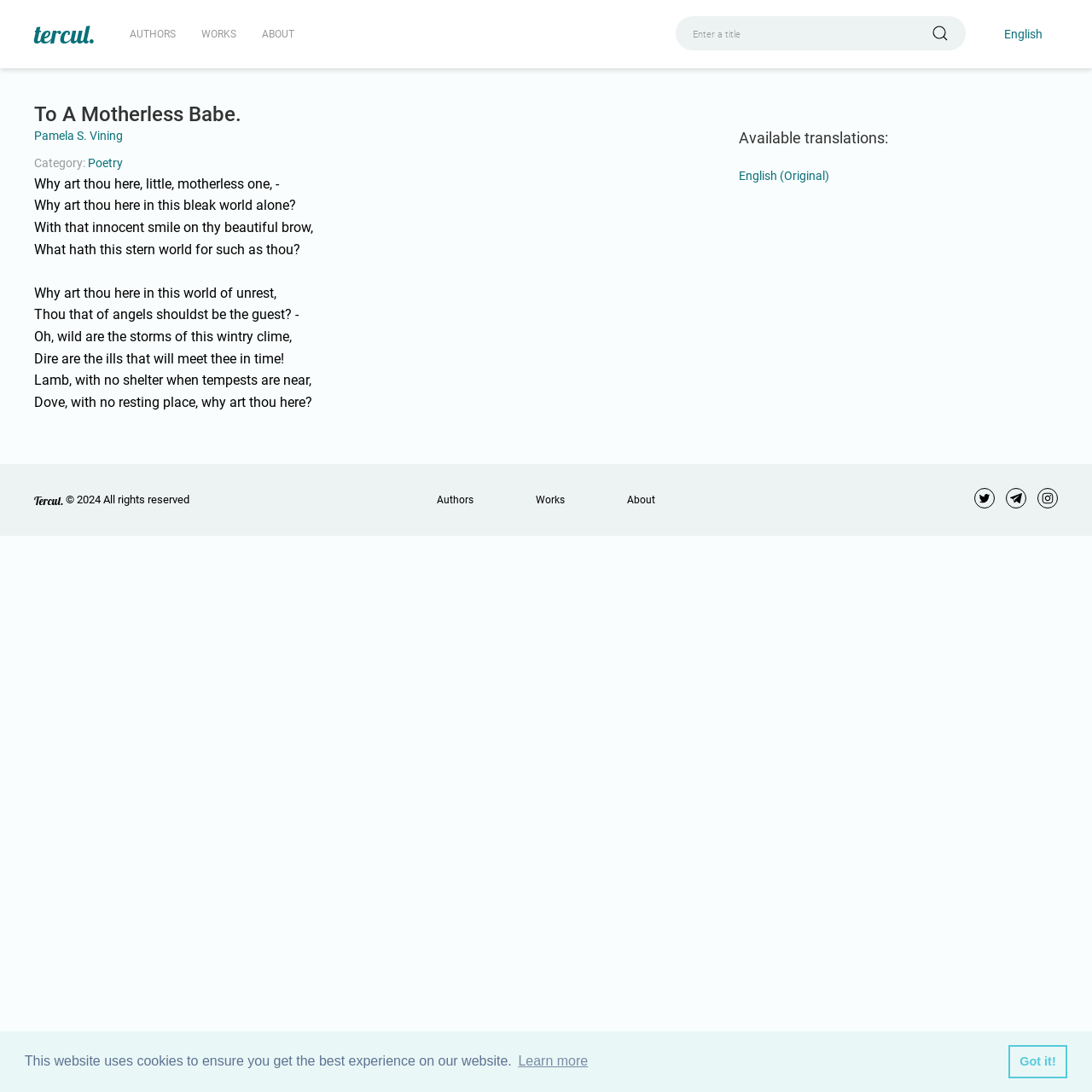Identify the bounding box coordinates for the element you need to click to achieve the following task: "read the poem by Pamela S. Vining". Provide the bounding box coordinates as four float numbers between 0 and 1, in the form [left, top, right, bottom].

[0.031, 0.118, 0.112, 0.13]